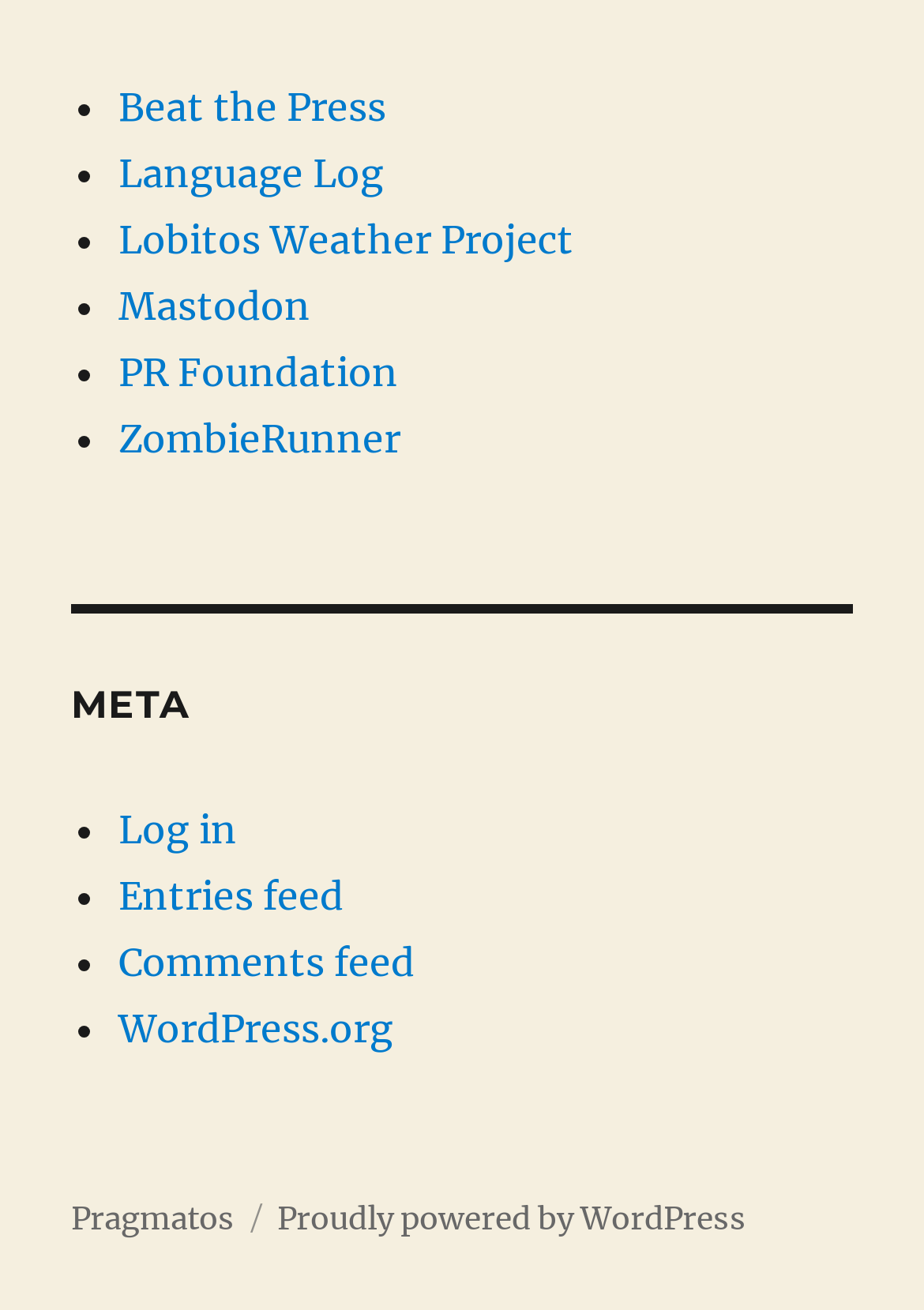Locate the bounding box coordinates of the area to click to fulfill this instruction: "Click on Beat the Press". The bounding box should be presented as four float numbers between 0 and 1, in the order [left, top, right, bottom].

[0.128, 0.064, 0.418, 0.1]